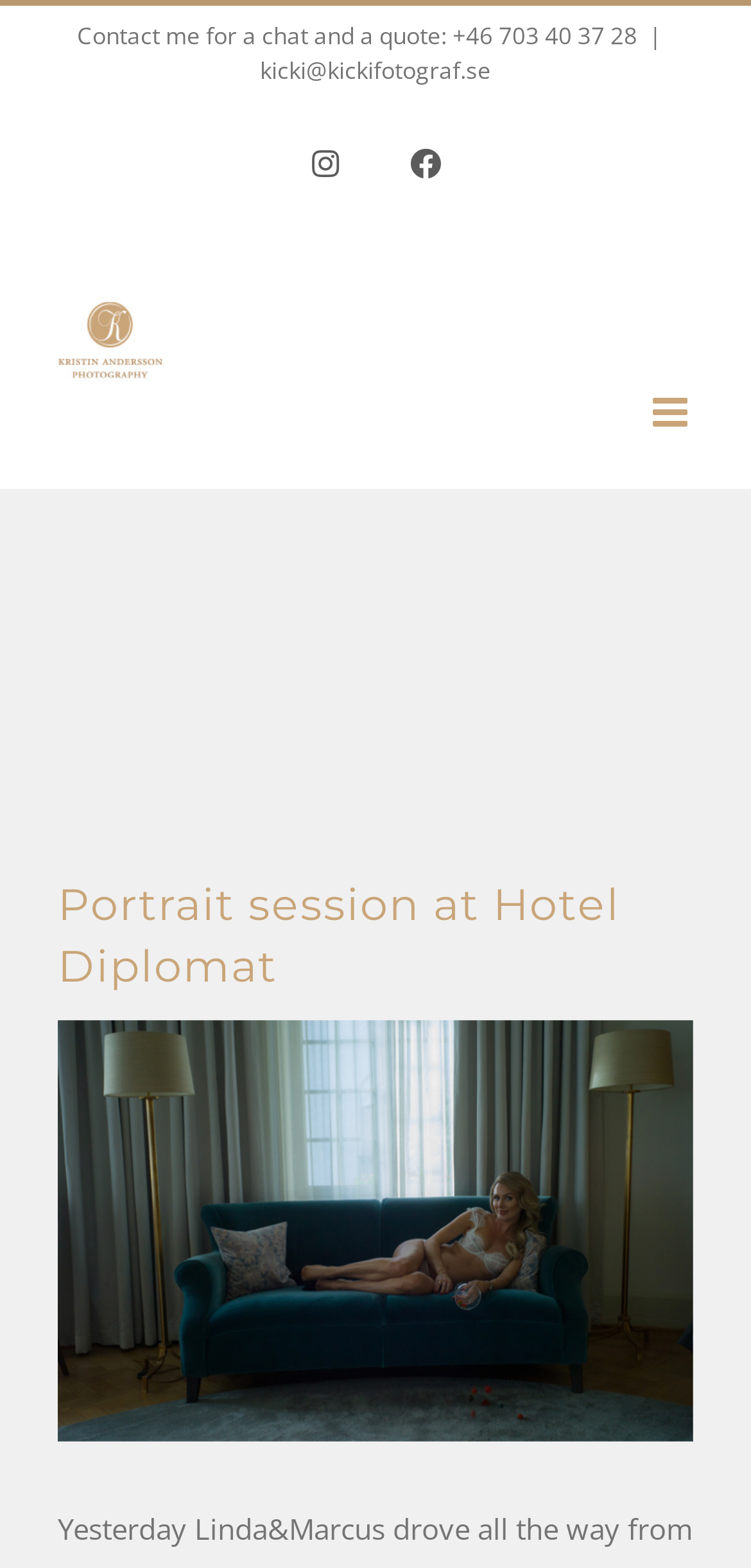Please predict the bounding box coordinates of the element's region where a click is necessary to complete the following instruction: "Contact the photographer for a quote". The coordinates should be represented by four float numbers between 0 and 1, i.e., [left, top, right, bottom].

[0.103, 0.013, 0.849, 0.033]